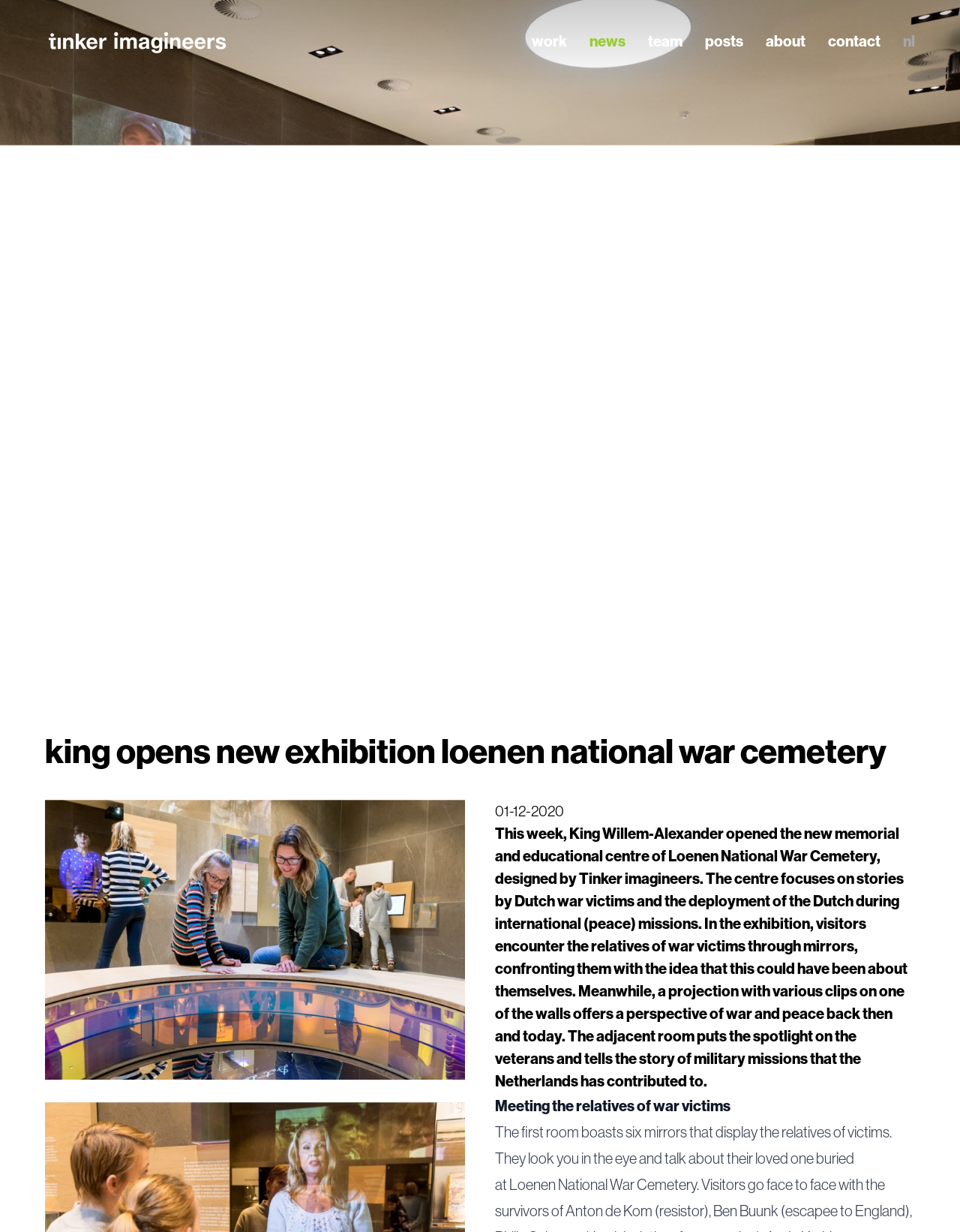Pinpoint the bounding box coordinates of the element to be clicked to execute the instruction: "Read the about page".

[0.798, 0.024, 0.839, 0.043]